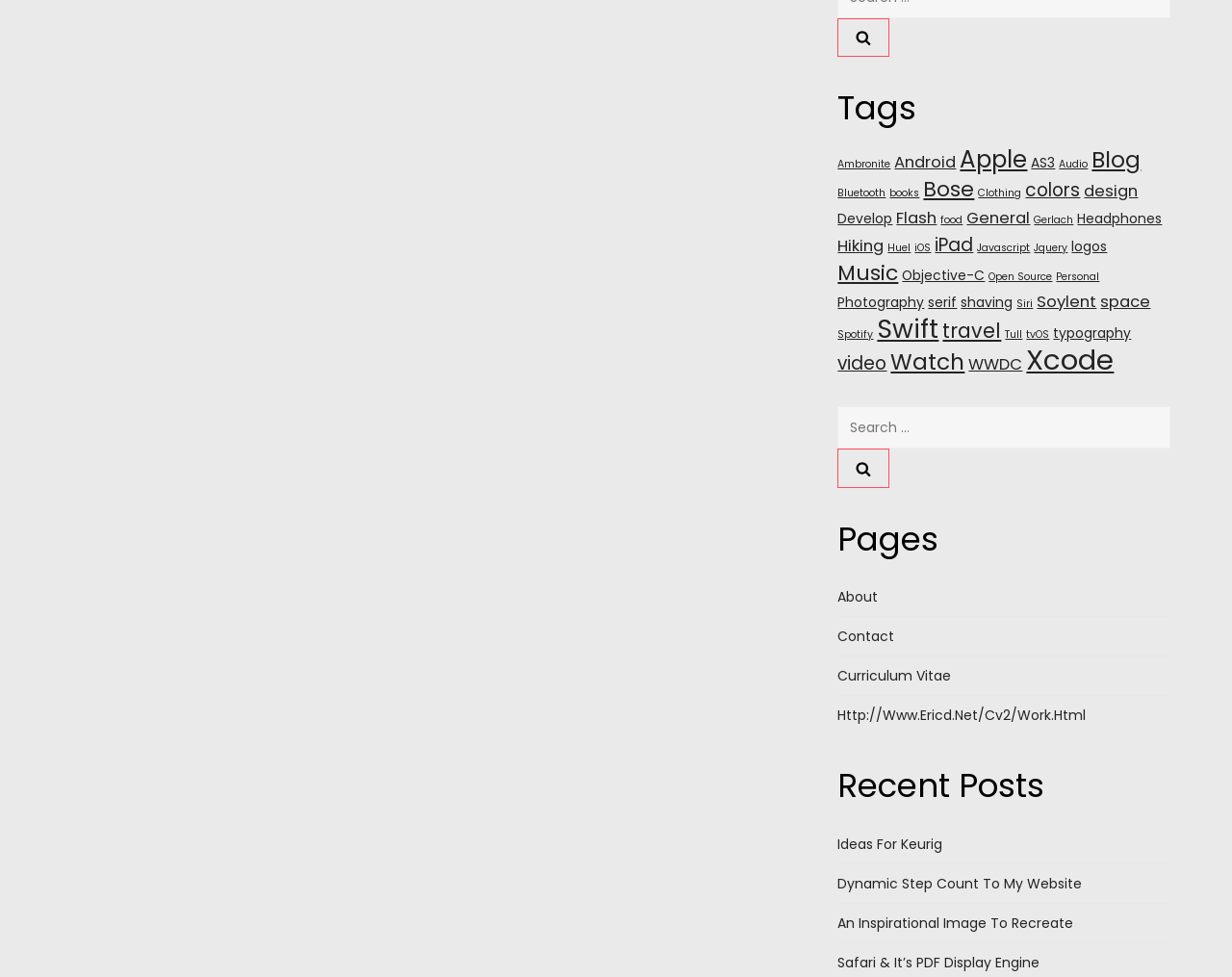Locate the bounding box coordinates of the area that needs to be clicked to fulfill the following instruction: "View recent post Ideas For Keurig". The coordinates should be in the format of four float numbers between 0 and 1, namely [left, top, right, bottom].

[0.68, 0.851, 0.765, 0.877]